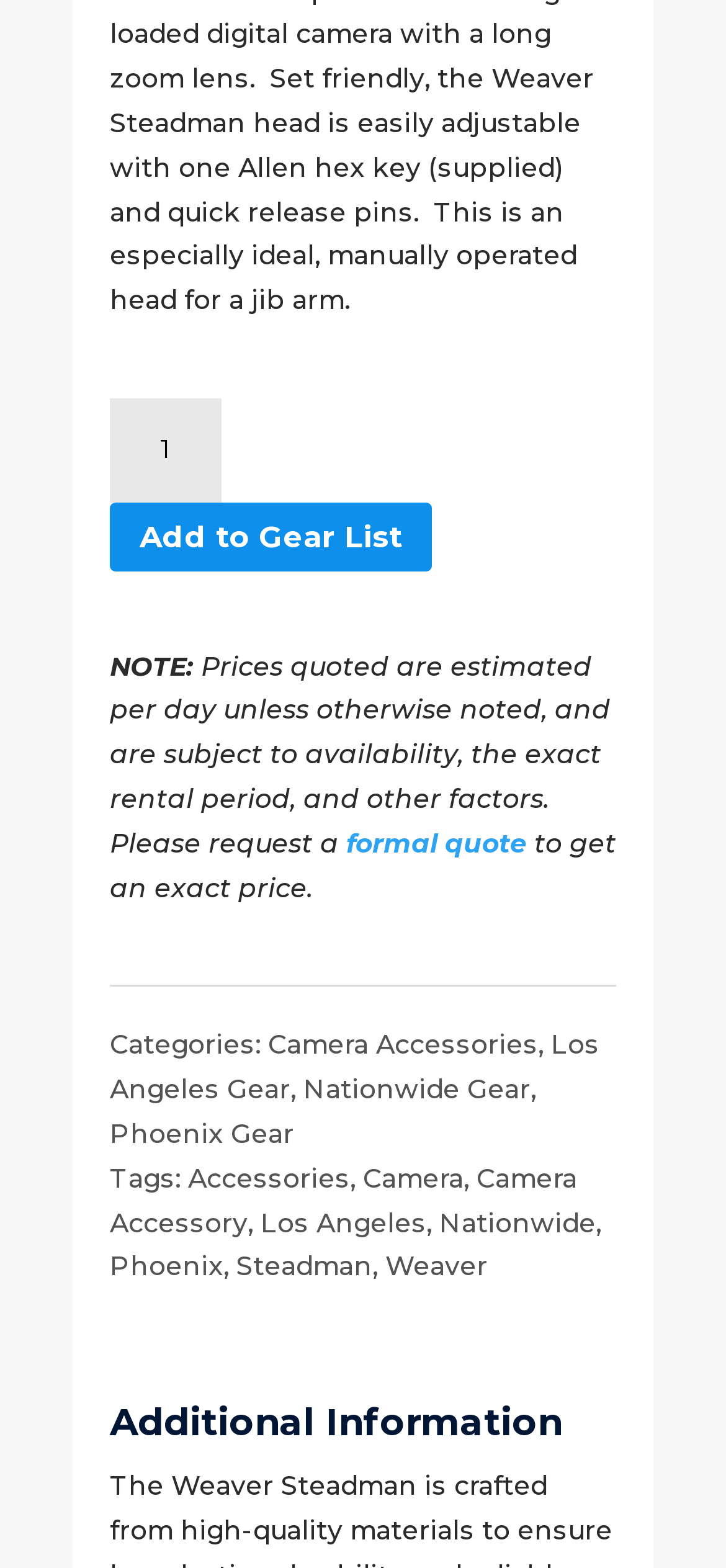Pinpoint the bounding box coordinates of the element that must be clicked to accomplish the following instruction: "request a formal quote". The coordinates should be in the format of four float numbers between 0 and 1, i.e., [left, top, right, bottom].

[0.477, 0.527, 0.726, 0.548]